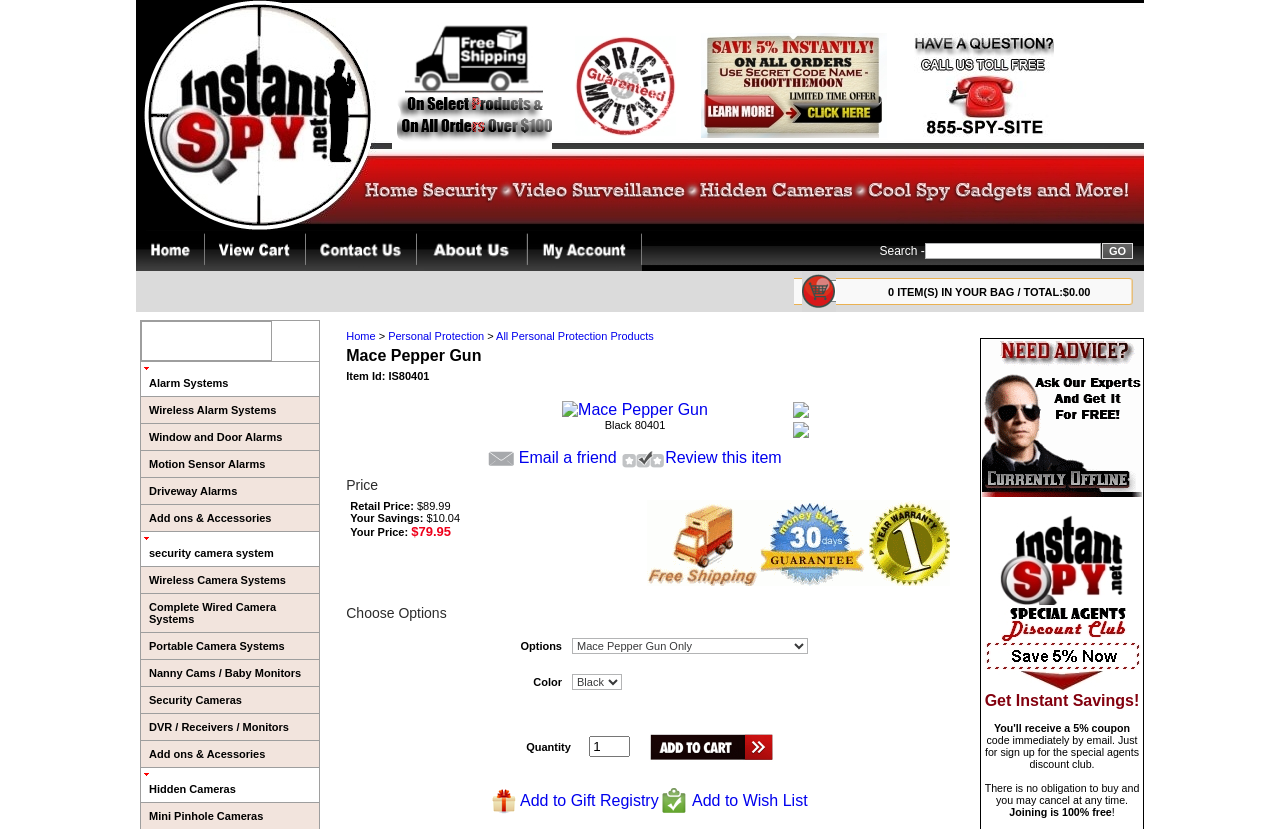Determine the title of the webpage and give its text content.

Mace Pepper Gun